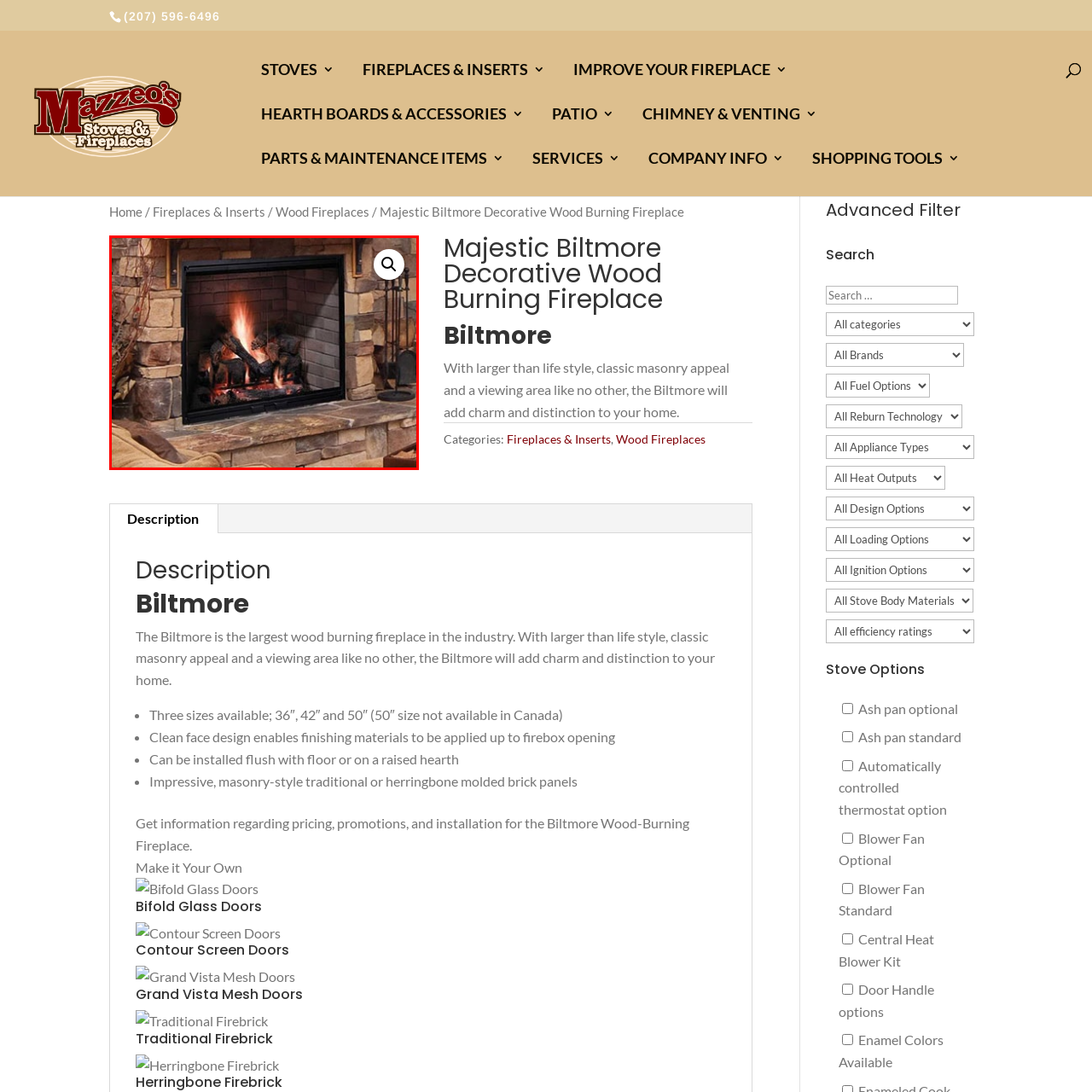Look at the image highlighted by the red boundary and answer the question with a succinct word or phrase:
What is the purpose of the fireplace?

Home heating and ambiance